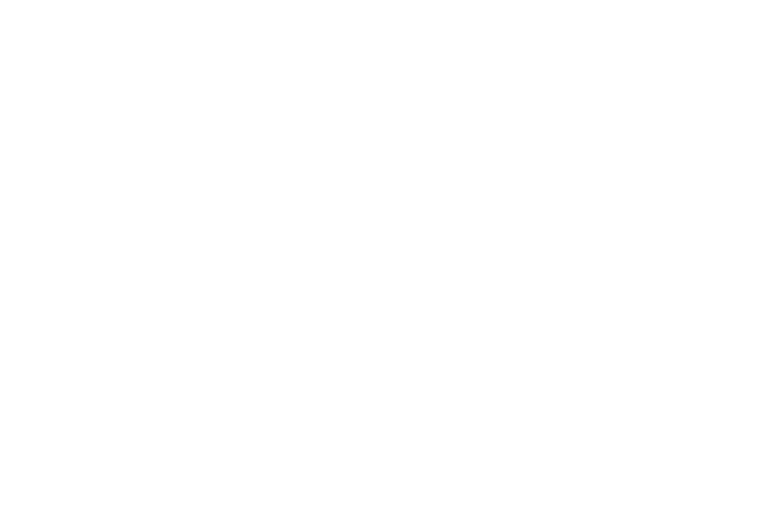Give a concise answer of one word or phrase to the question: 
What is the purpose of the image and its context?

To invite potential fosters